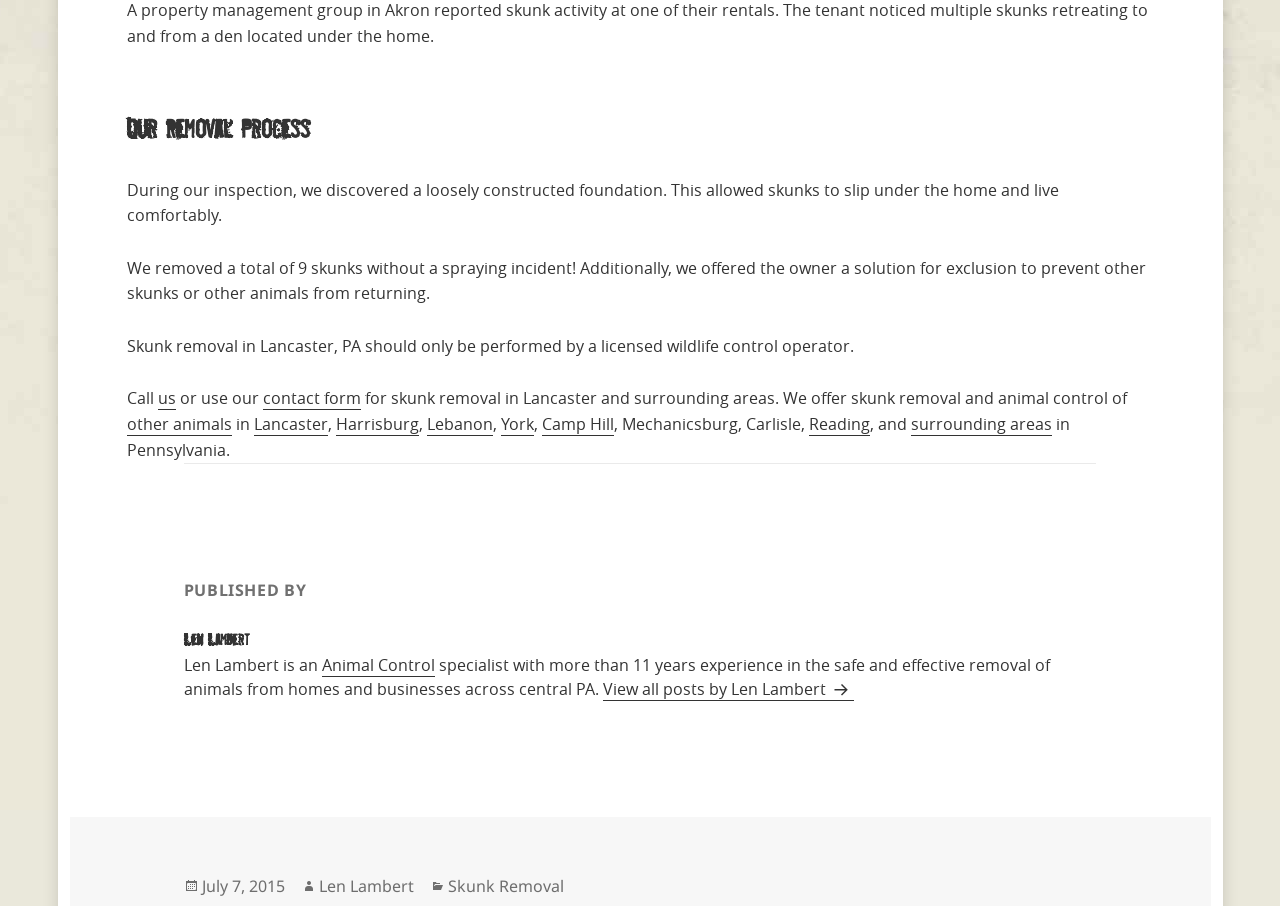Respond to the question below with a concise word or phrase:
Who is the author of the published article?

Len Lambert